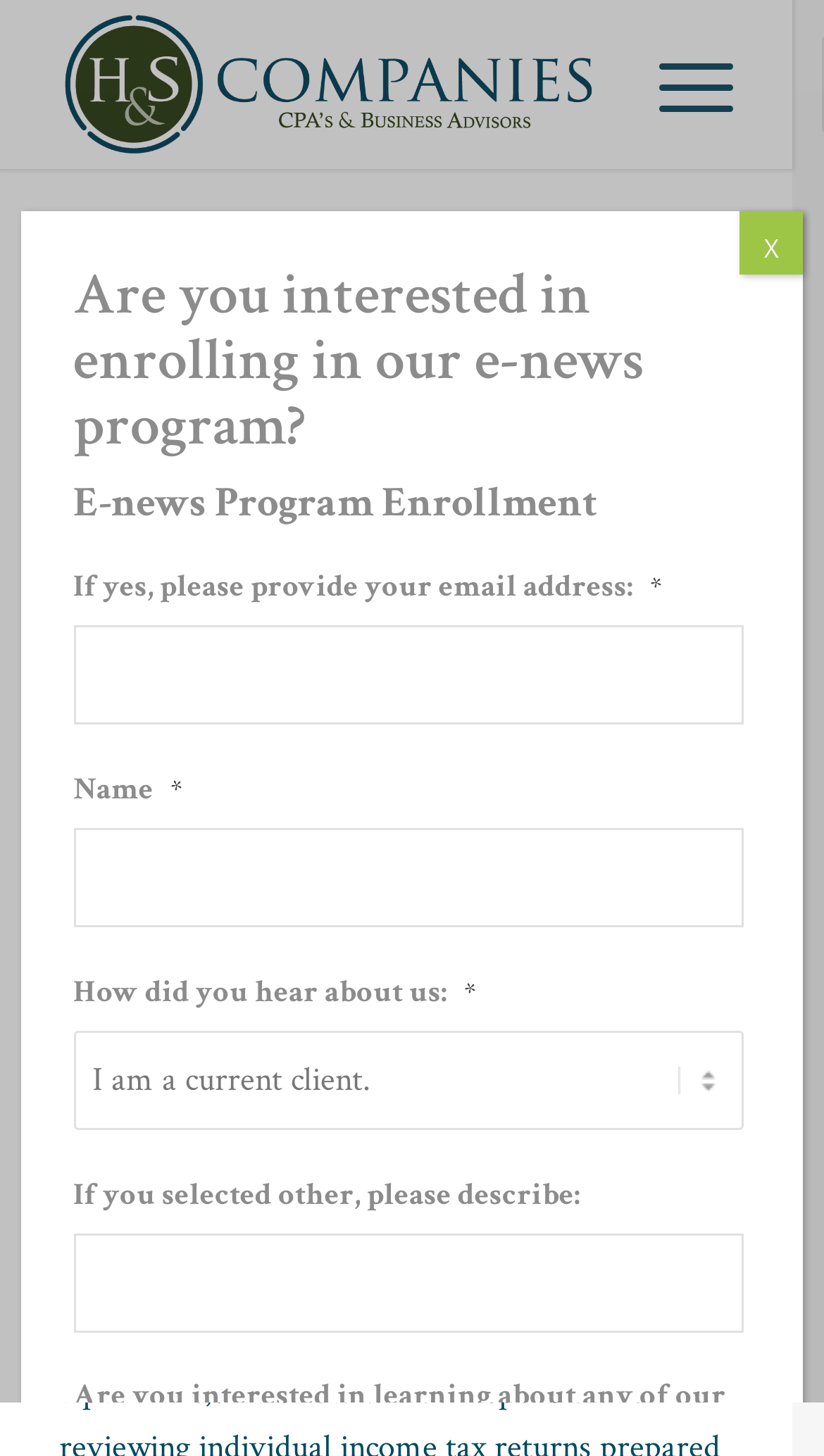Given the element description X, predict the bounding box coordinates for the UI element in the webpage screenshot. The format should be (top-left x, top-left y, bottom-right x, bottom-right y), and the values should be between 0 and 1.

[0.898, 0.145, 0.975, 0.189]